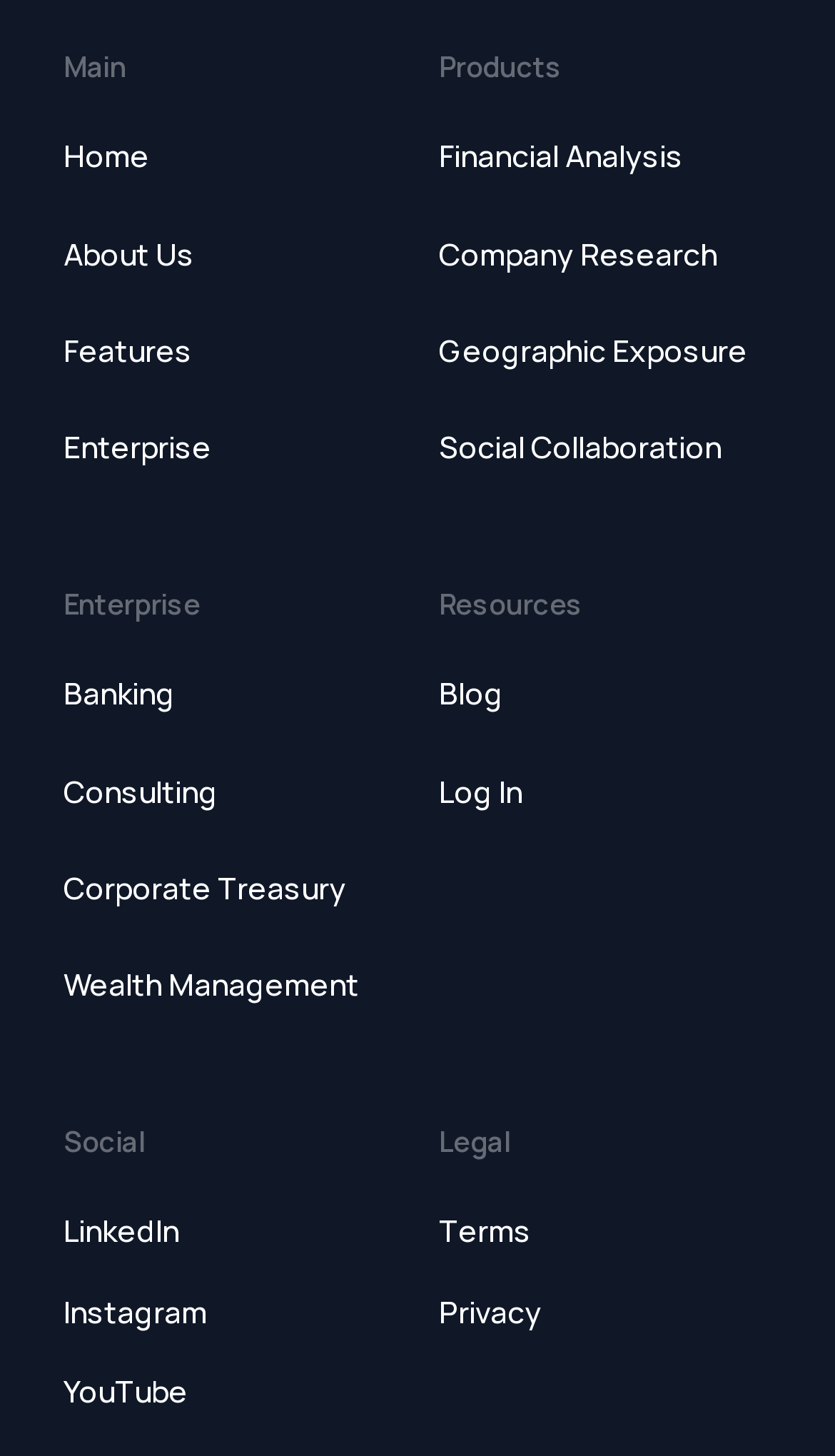Please locate the bounding box coordinates of the element that should be clicked to complete the given instruction: "View privacy policy".

None